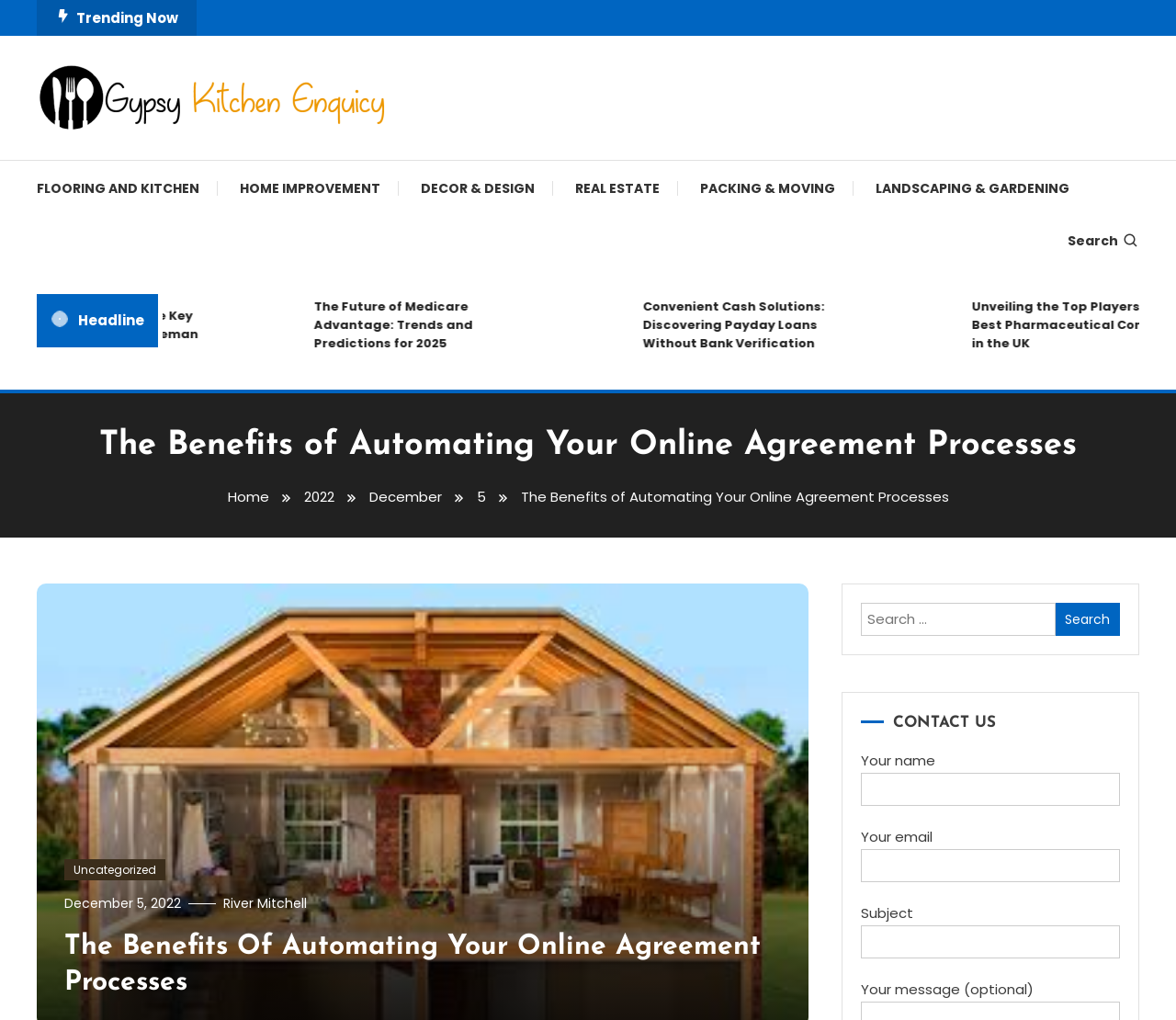What is the category of the article 'The Future of Medicare Advantage: Trends and Predictions for 2025'?
Based on the content of the image, thoroughly explain and answer the question.

I found the article 'The Future of Medicare Advantage: Trends and Predictions for 2025' on the webpage, and below it, I saw the category 'Uncategorized'.